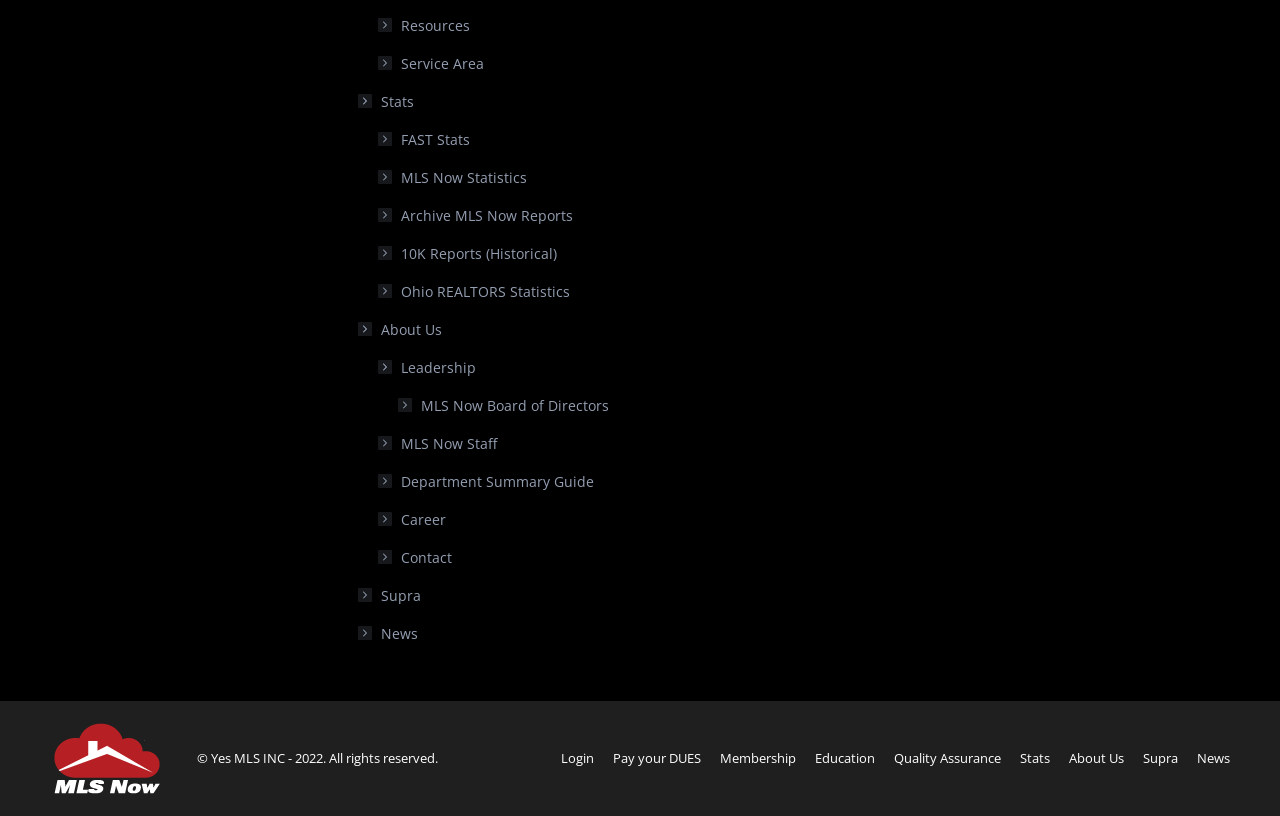From the screenshot, find the bounding box of the UI element matching this description: "FAST Stats". Supply the bounding box coordinates in the form [left, top, right, bottom], each a float between 0 and 1.

[0.295, 0.155, 0.367, 0.186]